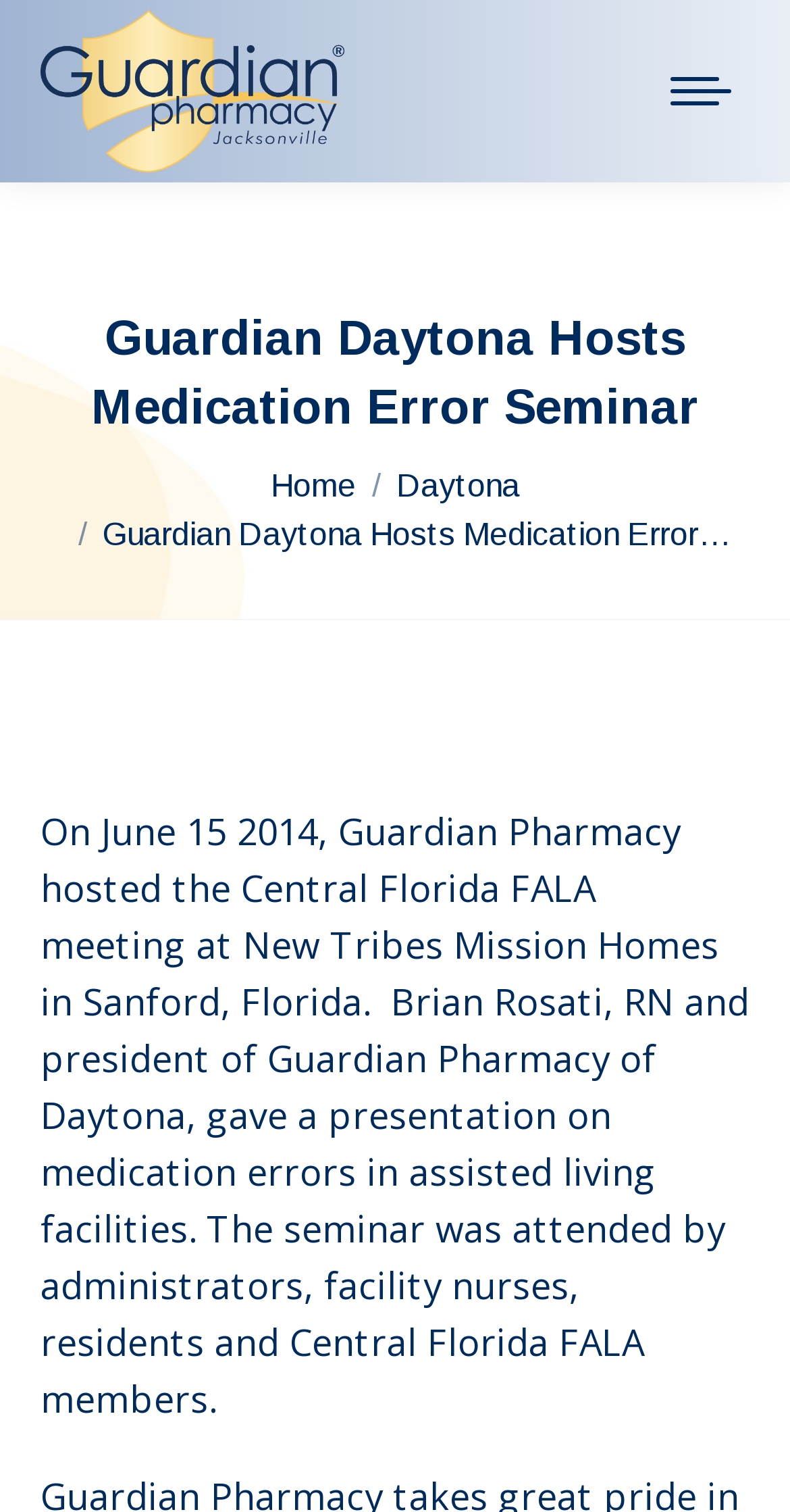Where was the seminar held?
Look at the image and answer the question with a single word or phrase.

New Tribes Mission Homes